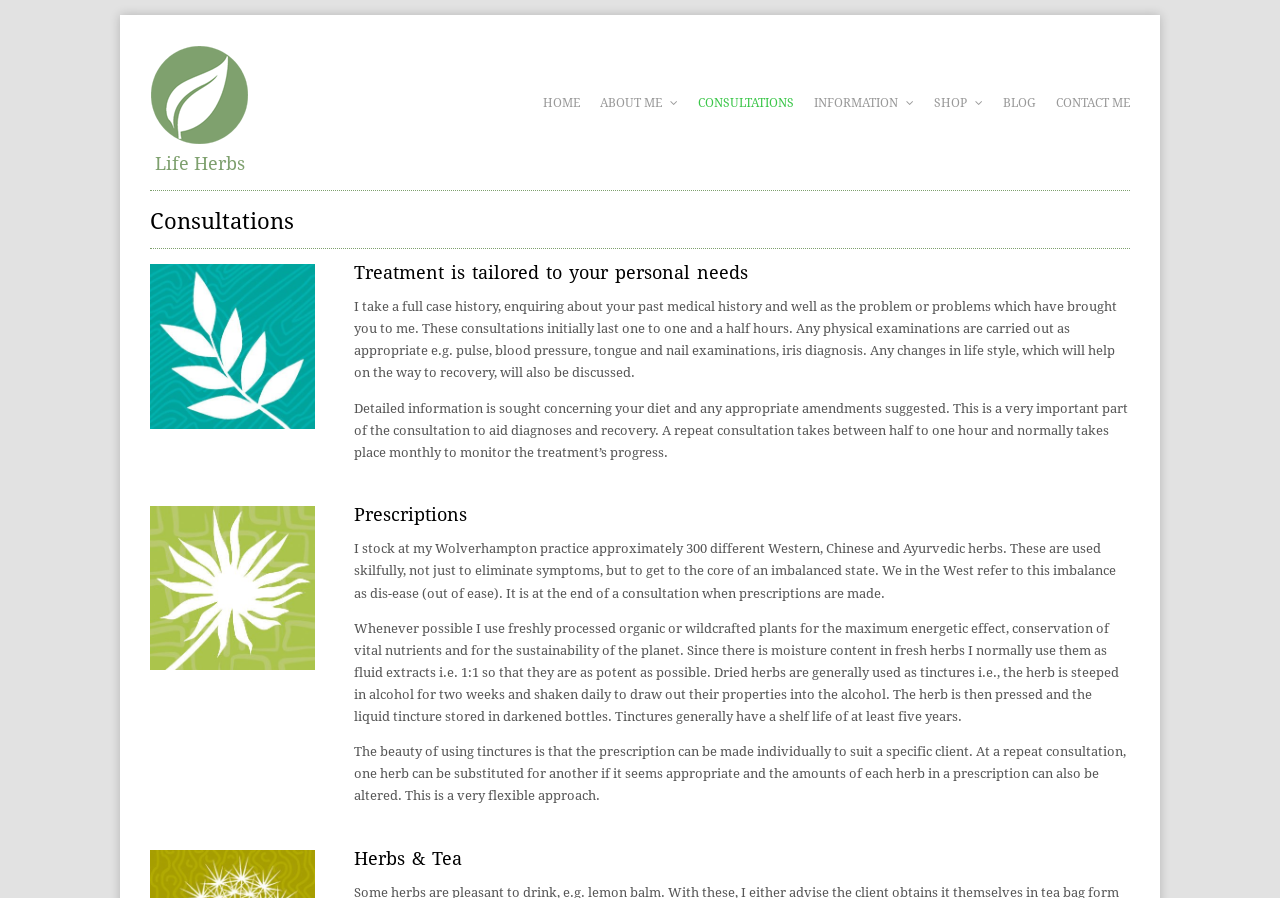Answer briefly with one word or phrase:
How long does the initial consultation last?

One to one and a half hours